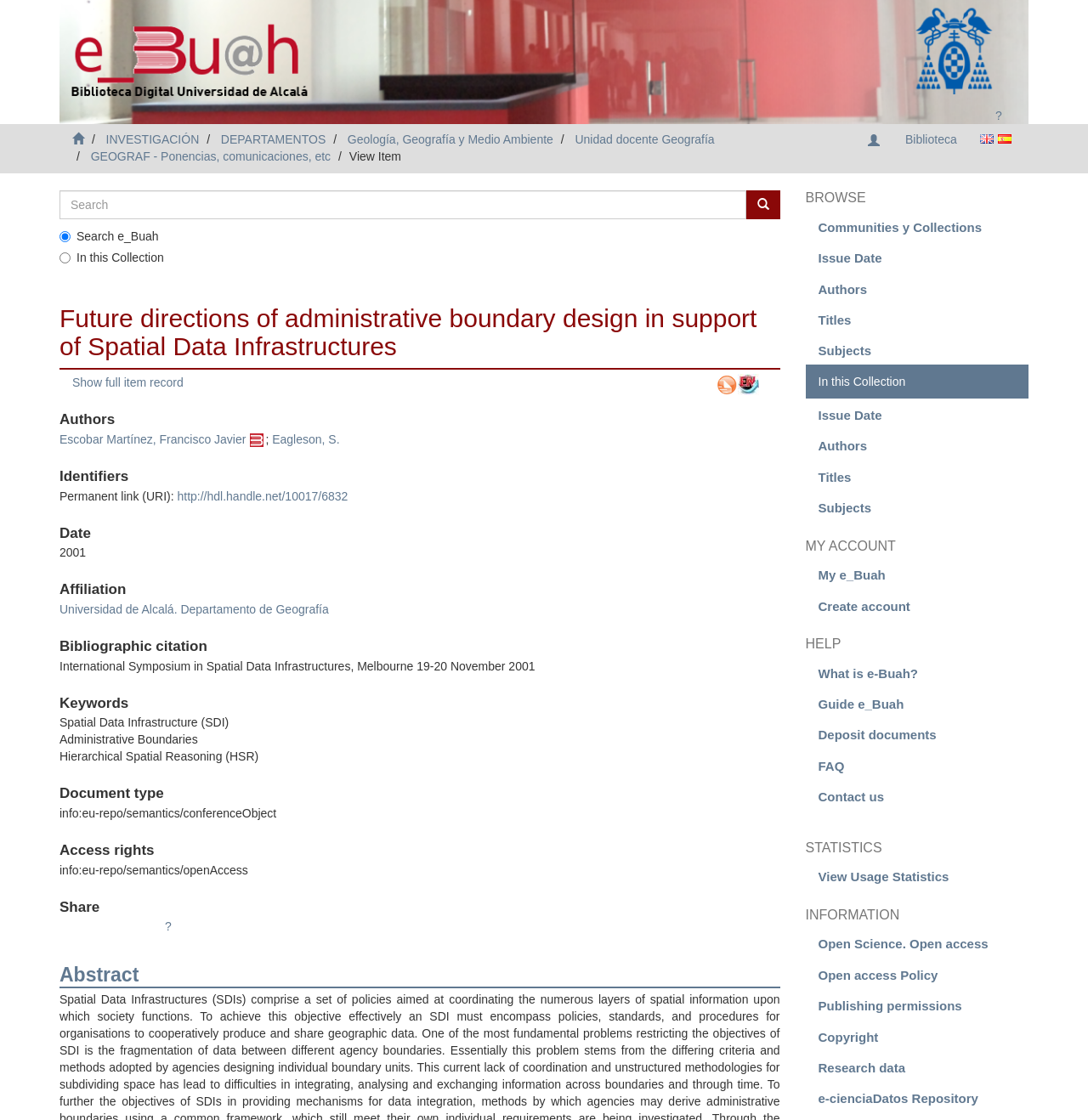What is the title of the item?
Answer the question in as much detail as possible.

I found the title of the item by looking at the heading element with the text 'Future directions of administrative boundary design in support of Spatial Data Infrastructures' which is located at the top of the webpage.